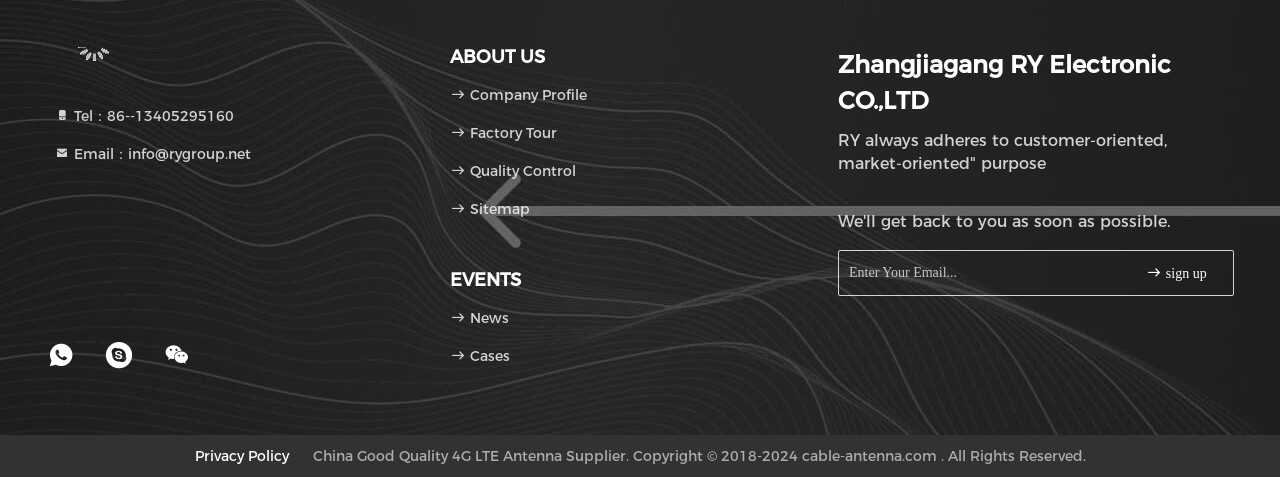Find the bounding box coordinates for the area that should be clicked to accomplish the instruction: "Click sign up button".

[0.888, 0.553, 0.951, 0.591]